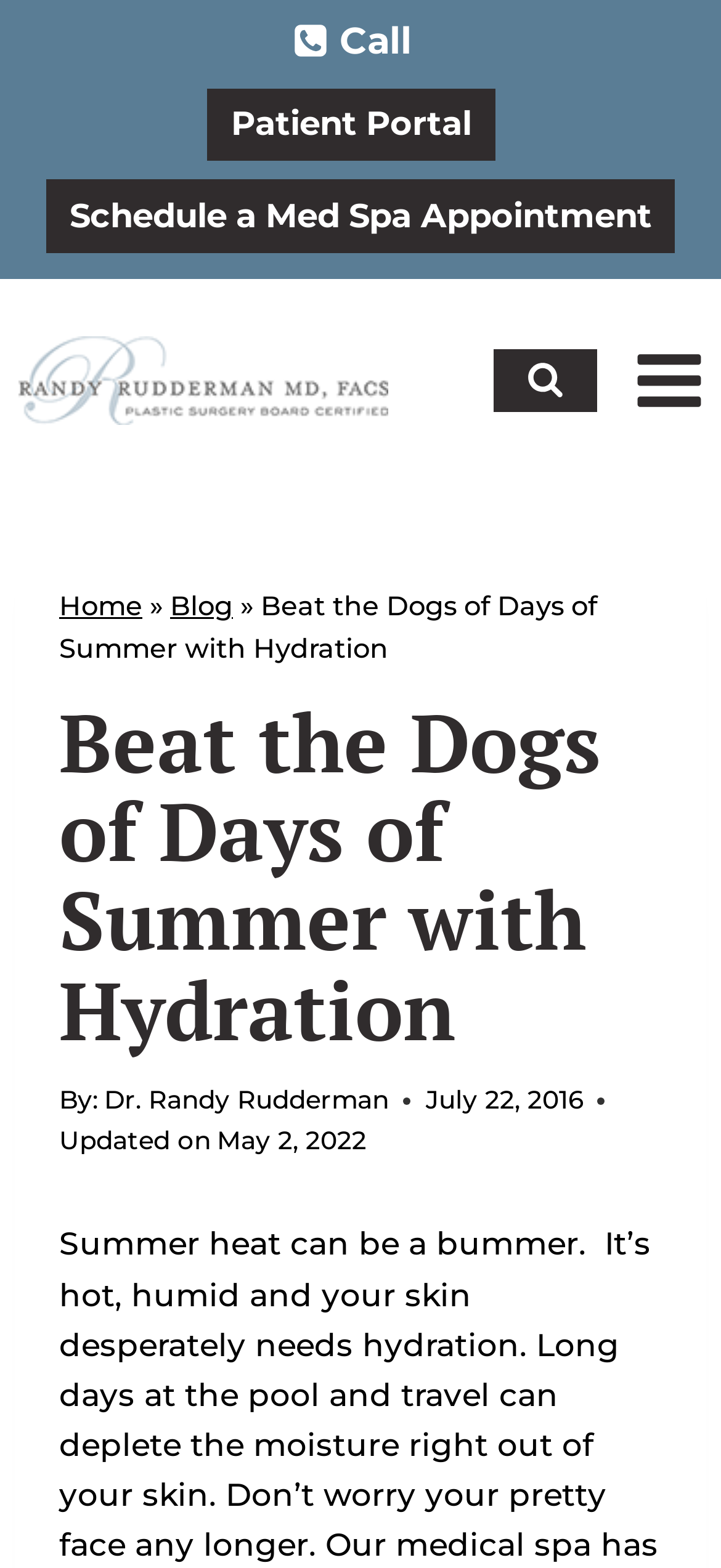What is the purpose of the 'Scroll to top' button?
Refer to the image and provide a detailed answer to the question.

The 'Scroll to top' button is located at the bottom of the page, and its purpose can be inferred by its position and text. The button is likely used to allow users to quickly scroll back to the top of the page after reading the content.